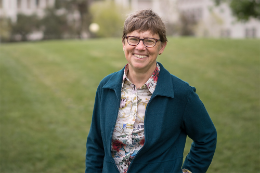Detail the scene depicted in the image with as much precision as possible.

The image features a smiling woman standing on a grassy area, dressed in a floral shirt layered with a teal jacket. She appears friendly and approachable, with glasses that complement her short hair. Behind her, there are blurred outlines of trees and buildings, suggesting an outdoor setting, possibly a campus or park. This photo is associated with the news story "Niemeier Selected for Bower Award," highlighting her recent recognition for significant contributions in sustainability and engineering at the University of Maryland. Her smile and relaxed posture reflect her passion and commitment to her work in academia and mentorship.